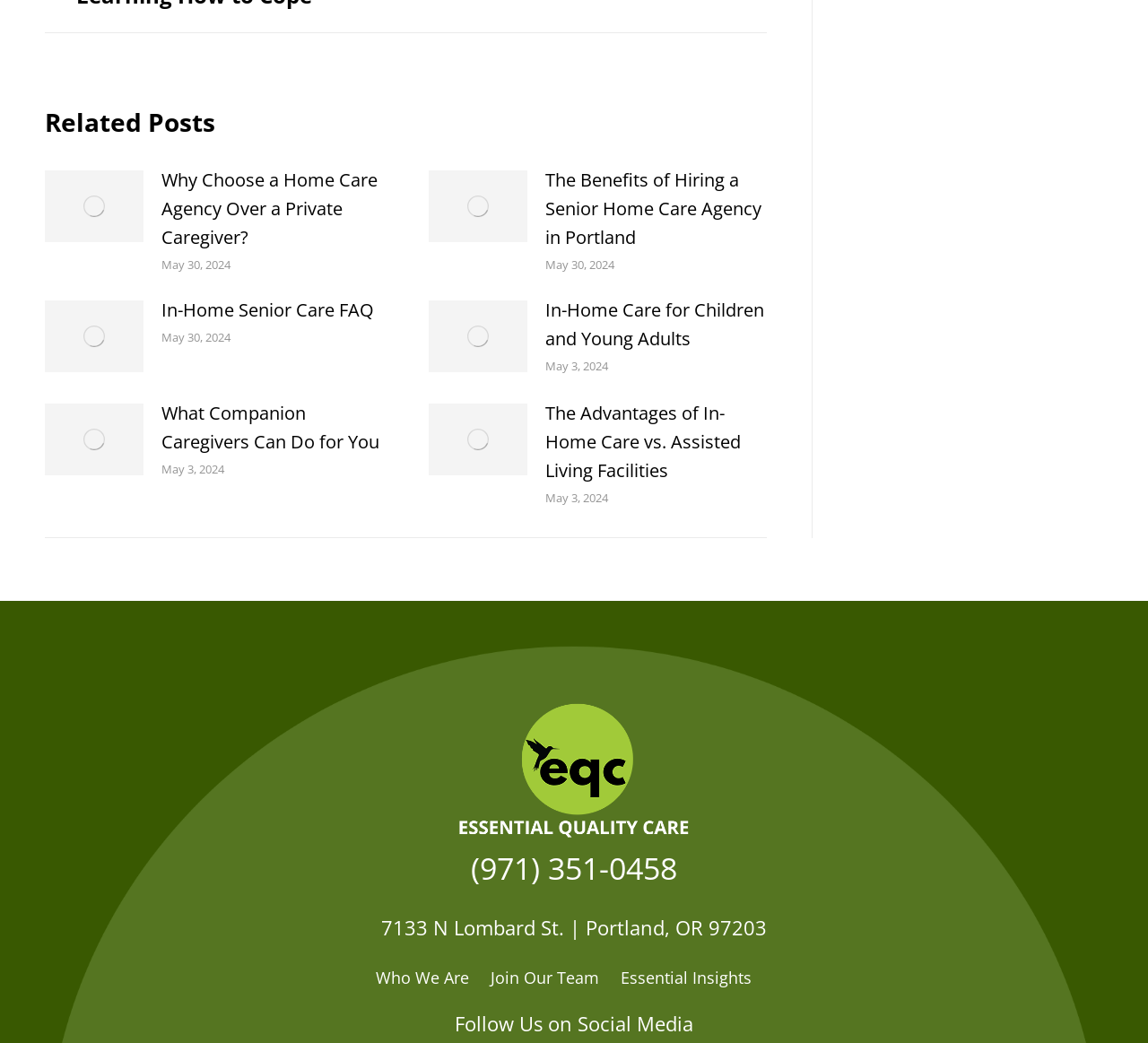Provide your answer in a single word or phrase: 
How many articles are on the webpage?

5